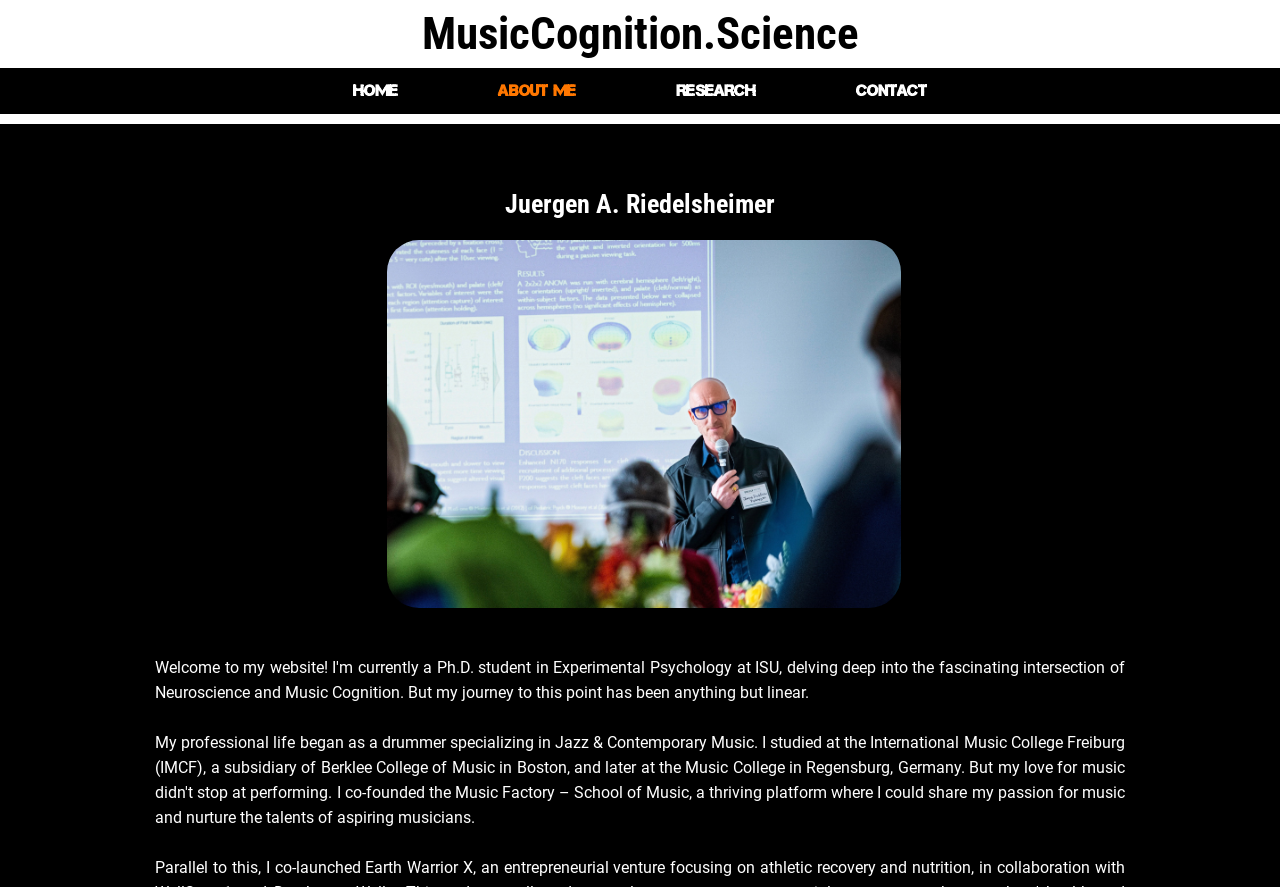Please provide a brief answer to the question using only one word or phrase: 
What is the current page that the user is on?

About Me